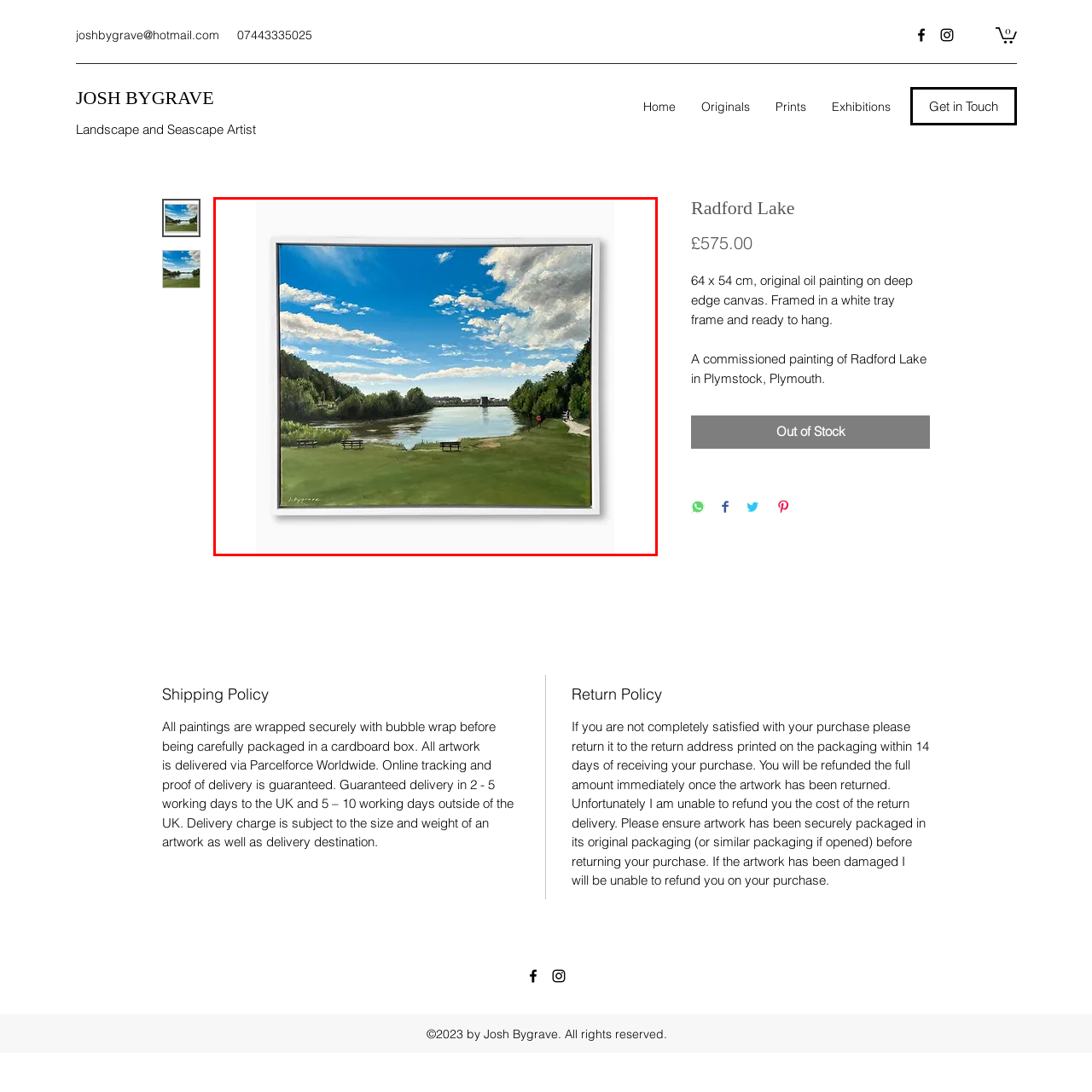Refer to the image marked by the red boundary and provide a single word or phrase in response to the question:
What is the price of the oil painting?

£575.00